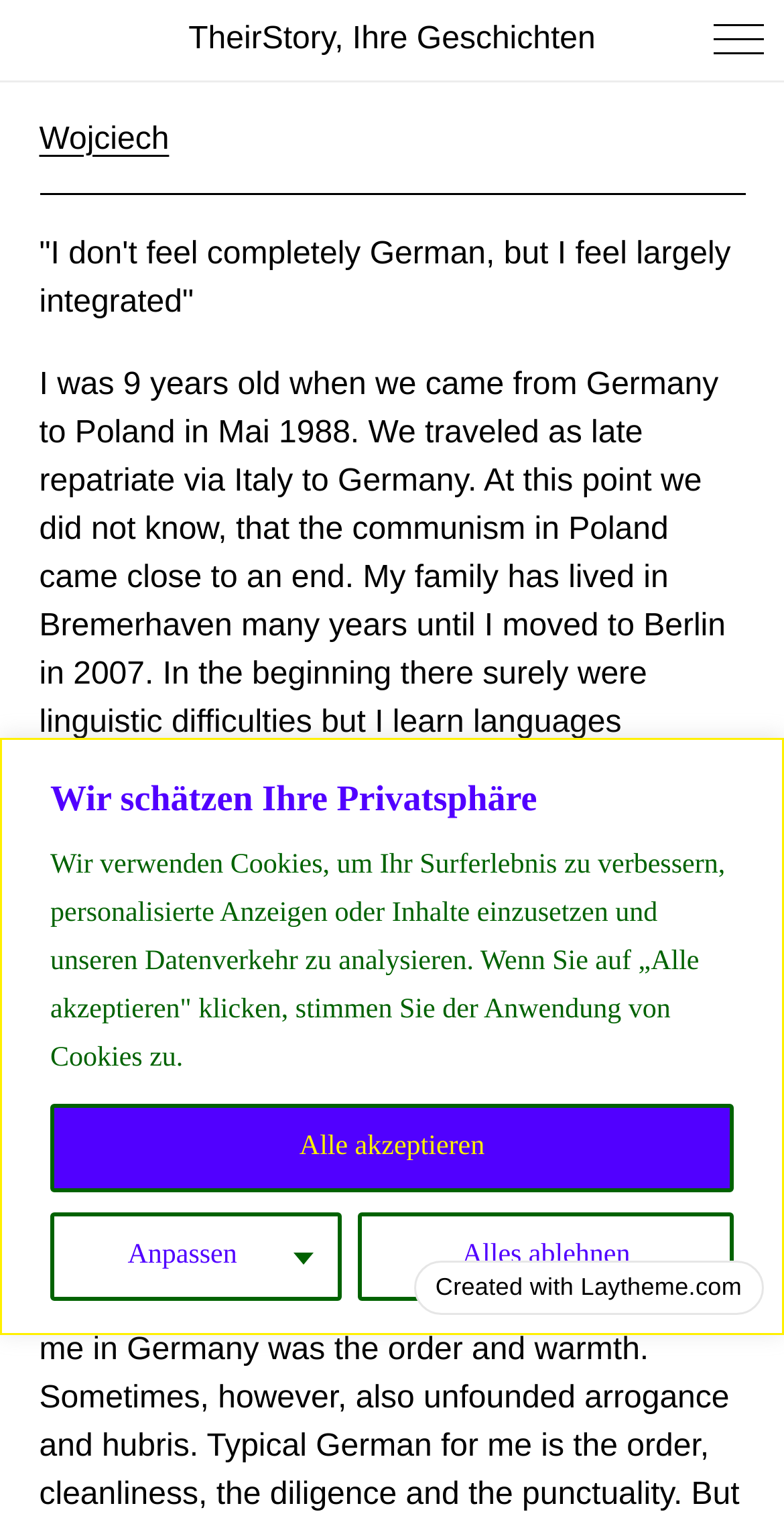Respond to the following question with a brief word or phrase:
What is the website builder used for this webpage?

Laytheme.com